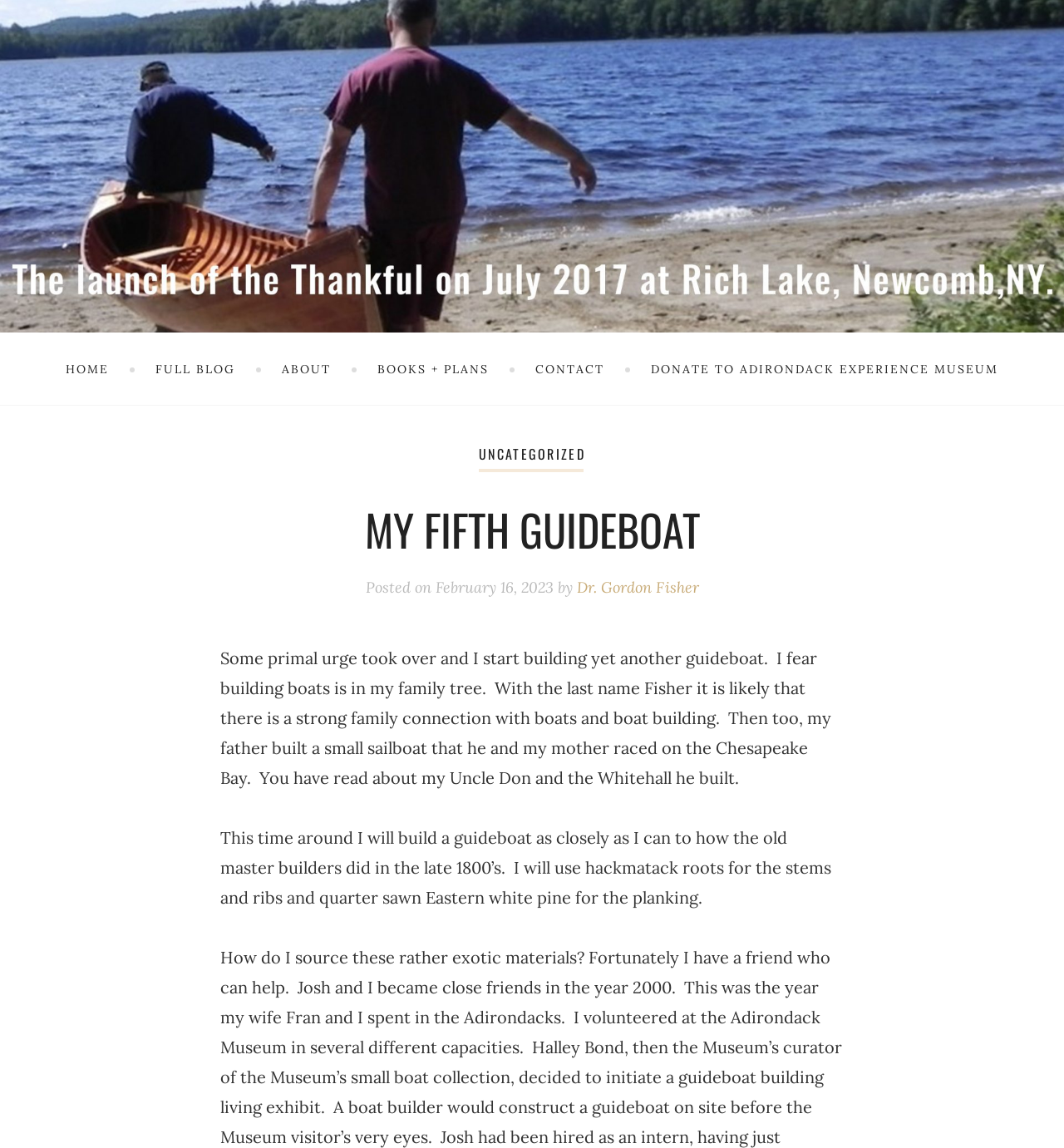Could you highlight the region that needs to be clicked to execute the instruction: "go to home page"?

[0.062, 0.308, 0.102, 0.335]